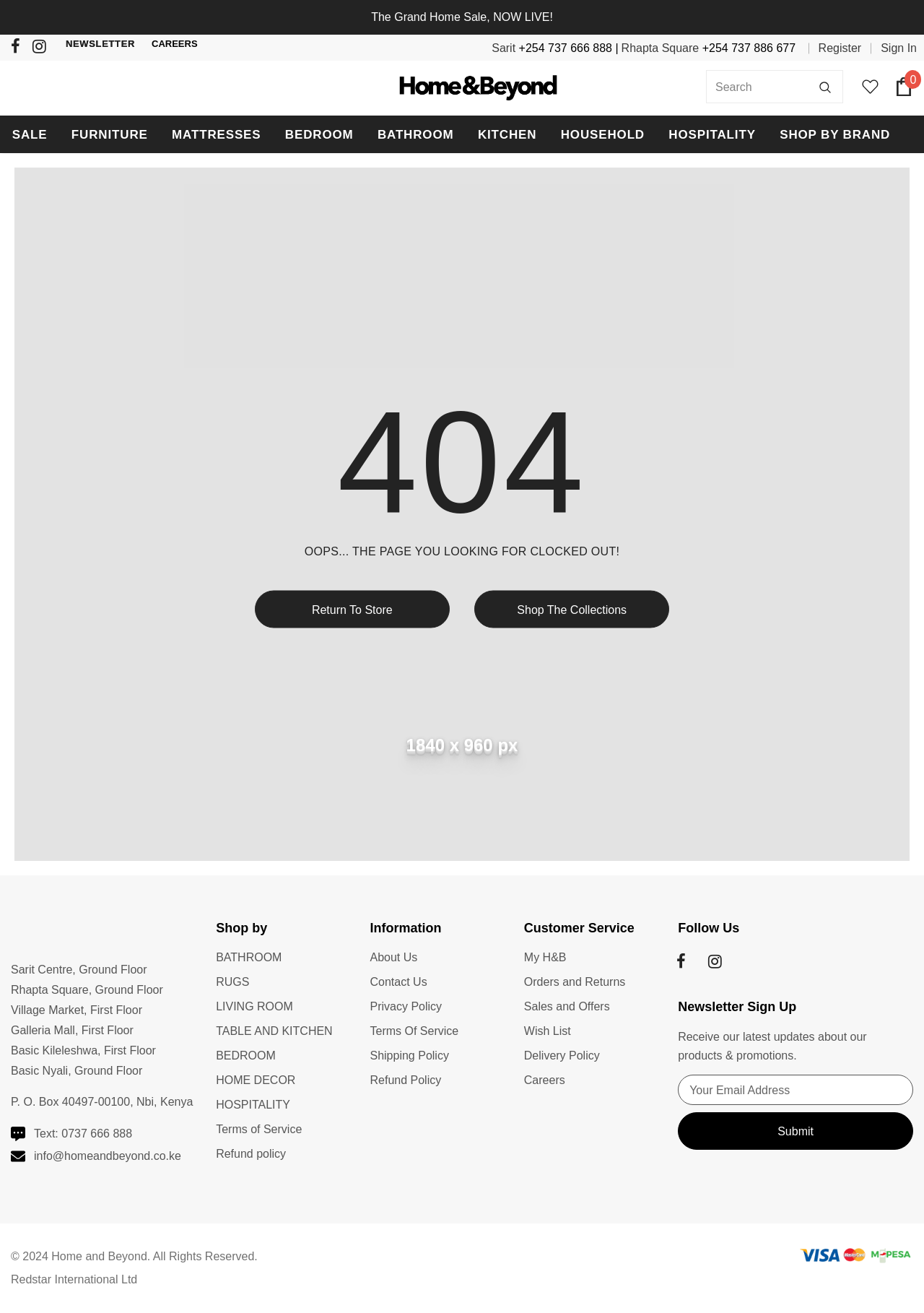Please indicate the bounding box coordinates of the element's region to be clicked to achieve the instruction: "Register for a new account". Provide the coordinates as four float numbers between 0 and 1, i.e., [left, top, right, bottom].

[0.886, 0.03, 0.932, 0.043]